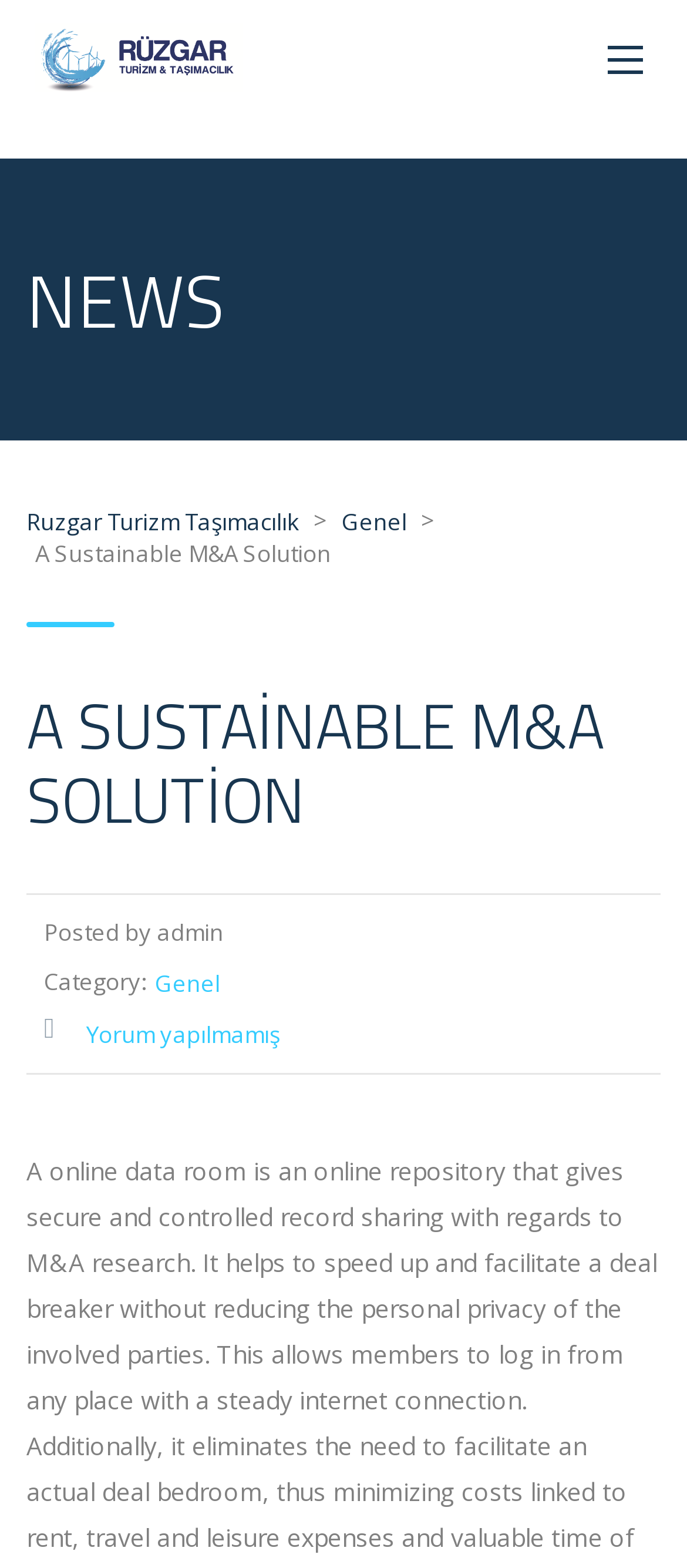For the following element description, predict the bounding box coordinates in the format (top-left x, top-left y, bottom-right x, bottom-right y). All values should be floating point numbers between 0 and 1. Description: Genel

[0.497, 0.323, 0.592, 0.343]